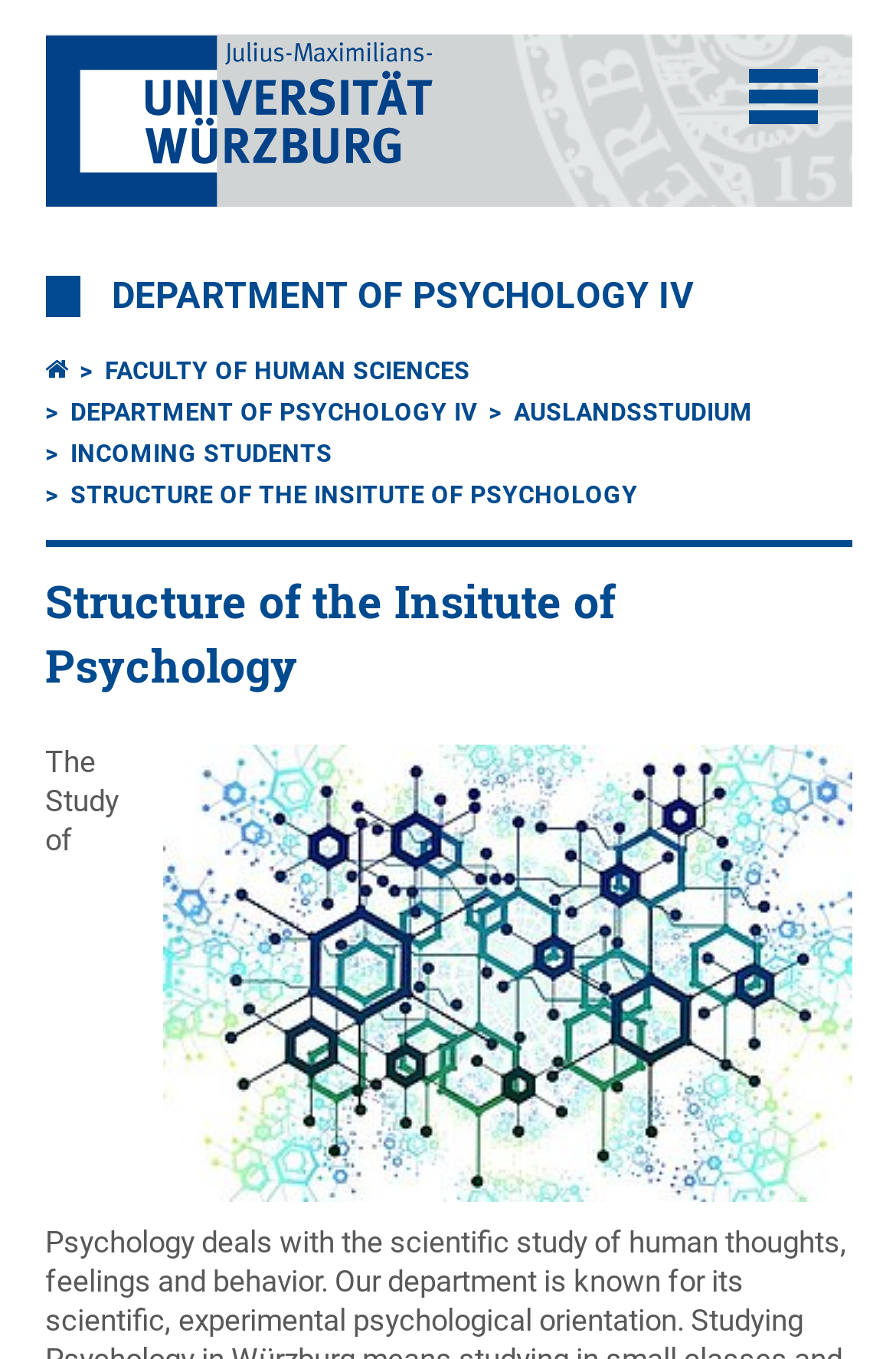Determine the bounding box coordinates of the clickable element to achieve the following action: 'Add to wishlist'. Provide the coordinates as four float values between 0 and 1, formatted as [left, top, right, bottom].

None